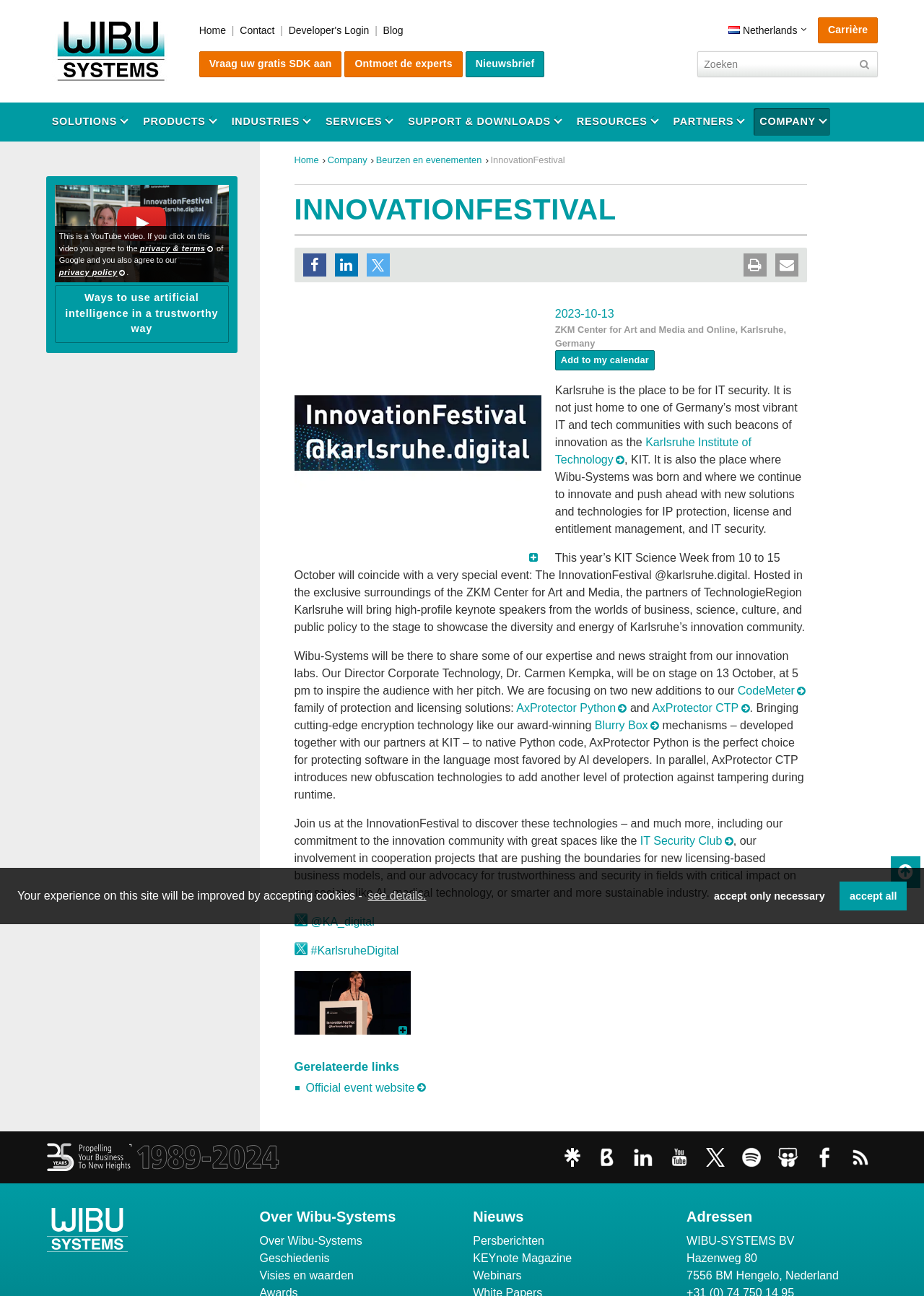Respond to the following question using a concise word or phrase: 
What is the name of the SDK that can be requested for free?

SDK